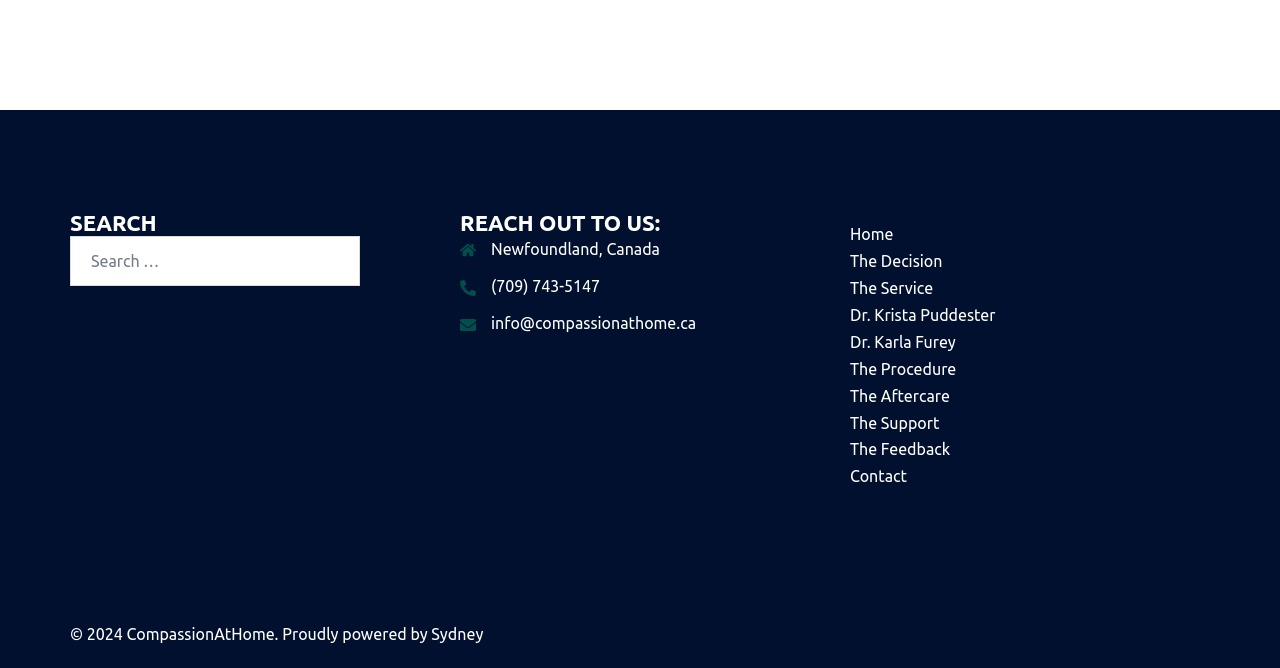Using details from the image, please answer the following question comprehensively:
What is the phone number of the organization?

Under the heading 'REACH OUT TO US:', I found a StaticText element with the phone number '(709) 743-5147', which is likely the contact phone number of the organization.